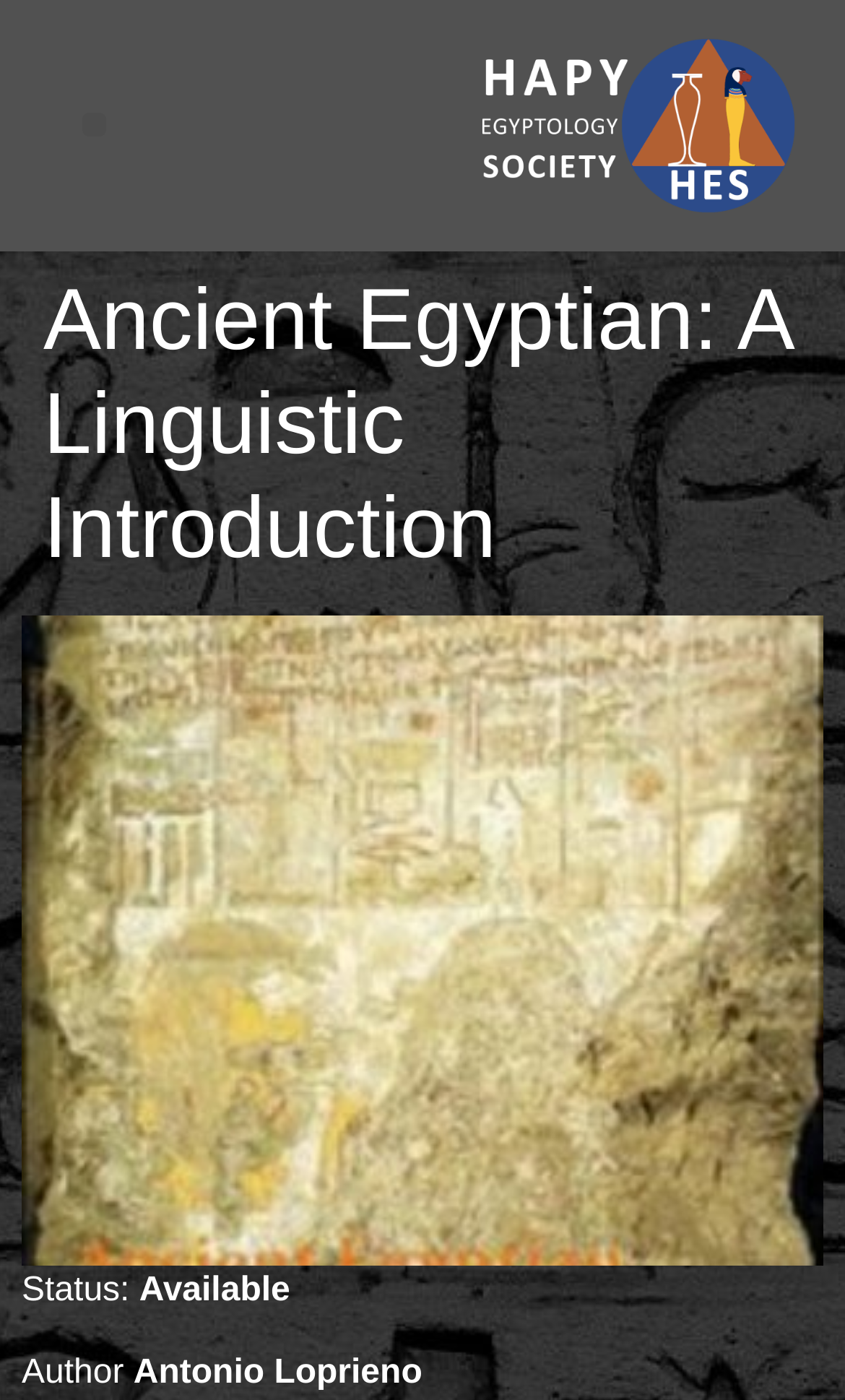What is the name of the society?
Please give a detailed and elaborate explanation in response to the question.

I found the name of the society by looking at the link and image with the same name 'Hapy Egyptology Society' located at the top of the page.